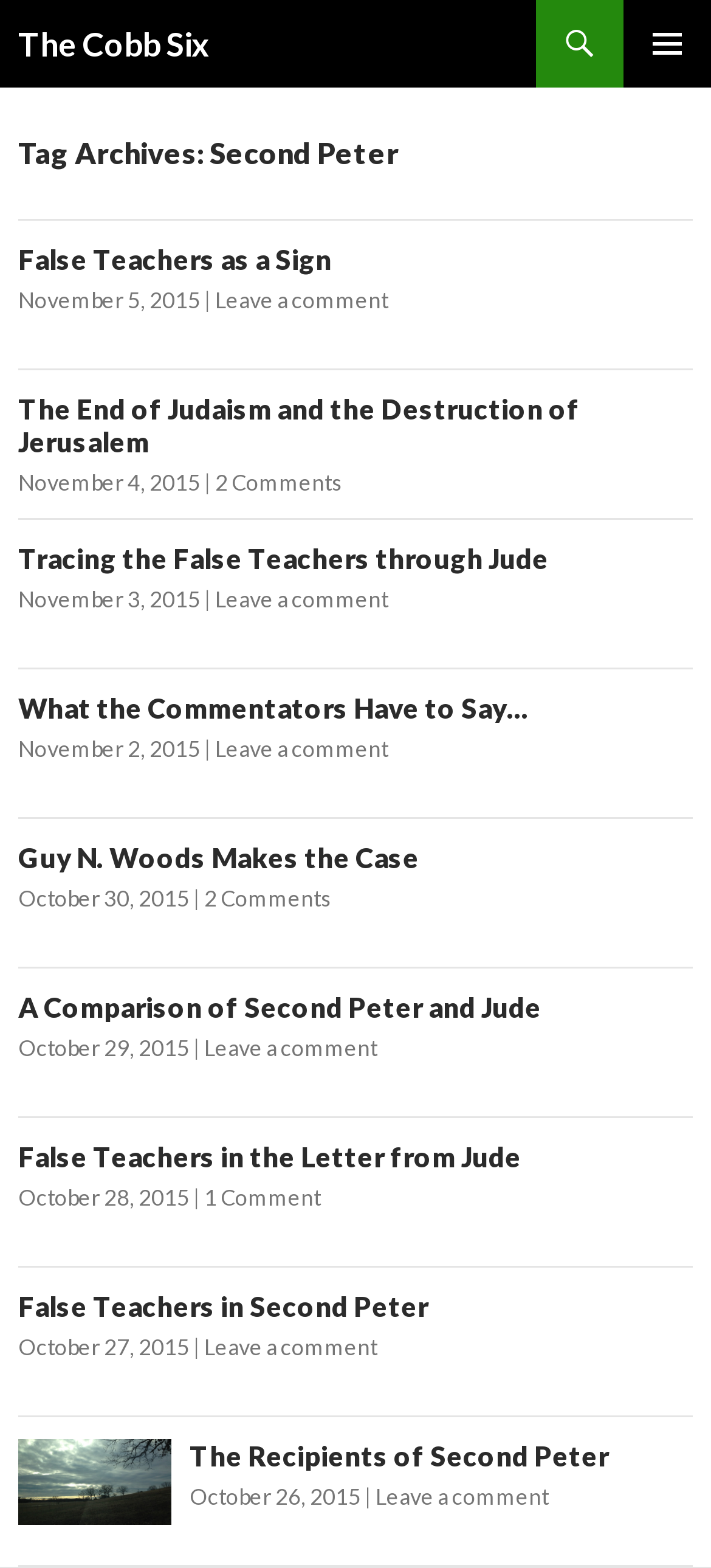Using the webpage screenshot and the element description Leave a comment, determine the bounding box coordinates. Specify the coordinates in the format (top-left x, top-left y, bottom-right x, bottom-right y) with values ranging from 0 to 1.

[0.303, 0.469, 0.546, 0.486]